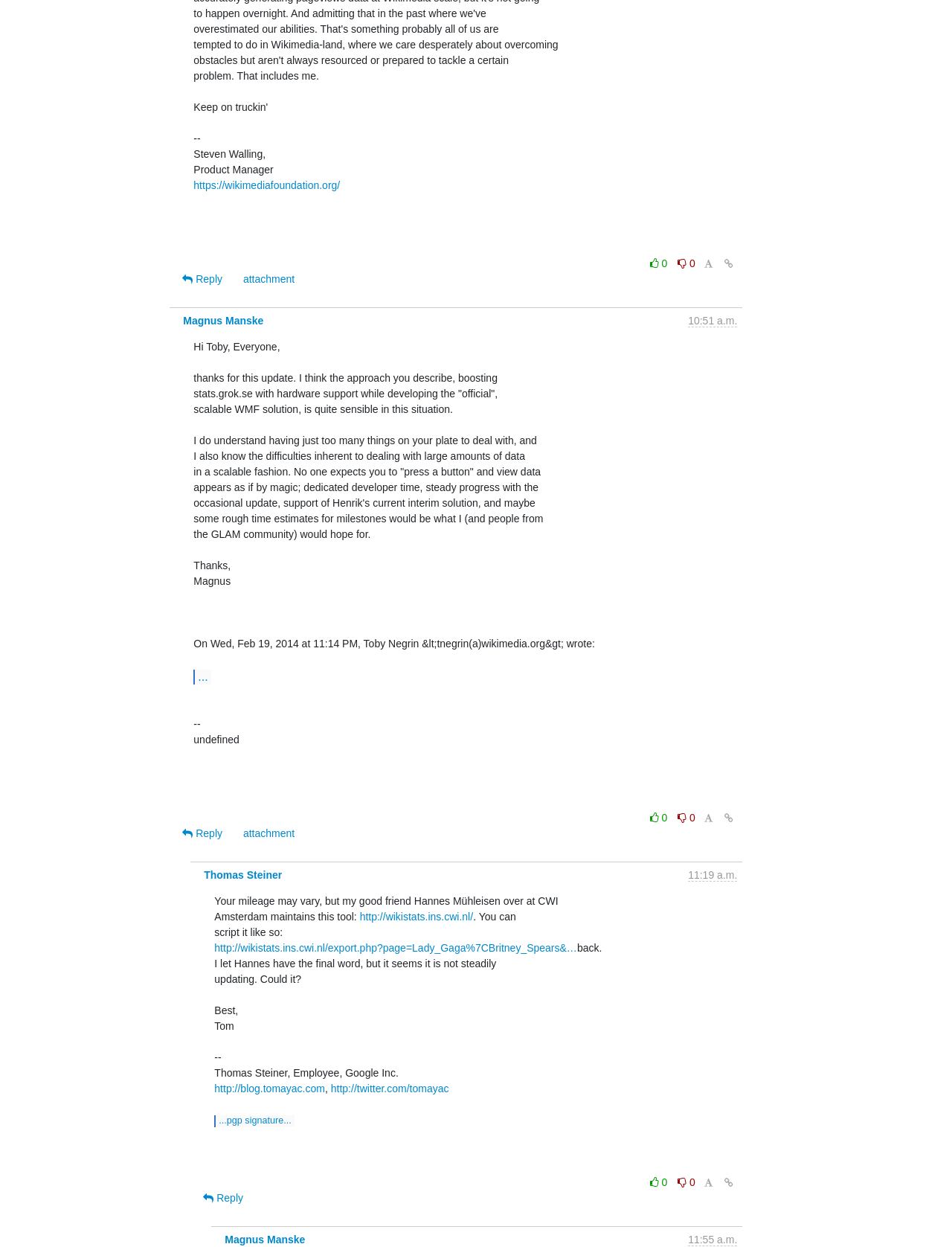Identify the bounding box coordinates for the element you need to click to achieve the following task: "Visit the wikistats website". The coordinates must be four float values ranging from 0 to 1, formatted as [left, top, right, bottom].

[0.378, 0.73, 0.497, 0.74]